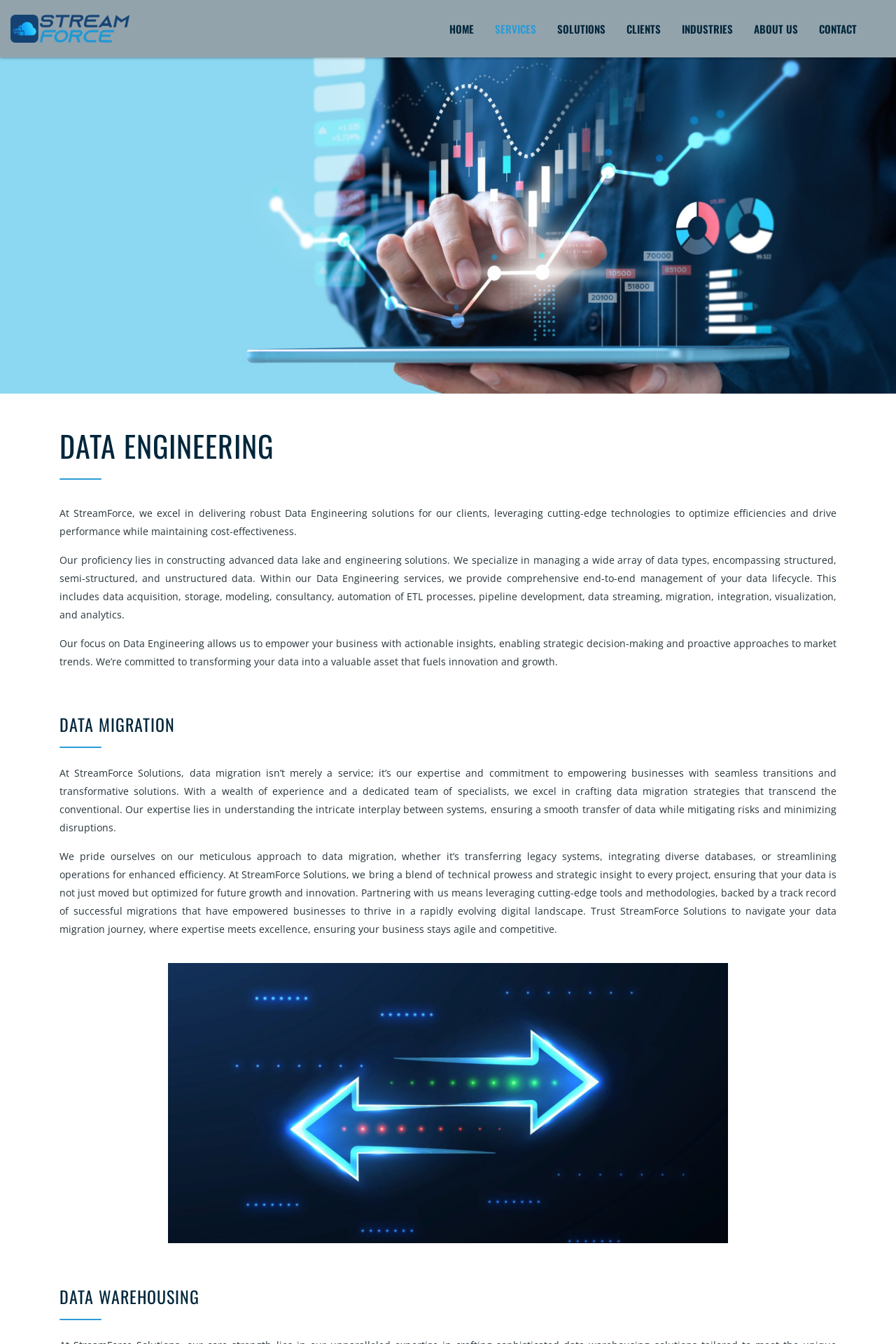Can you find the bounding box coordinates of the area I should click to execute the following instruction: "Read about DATA MIGRATION services"?

[0.066, 0.517, 0.934, 0.557]